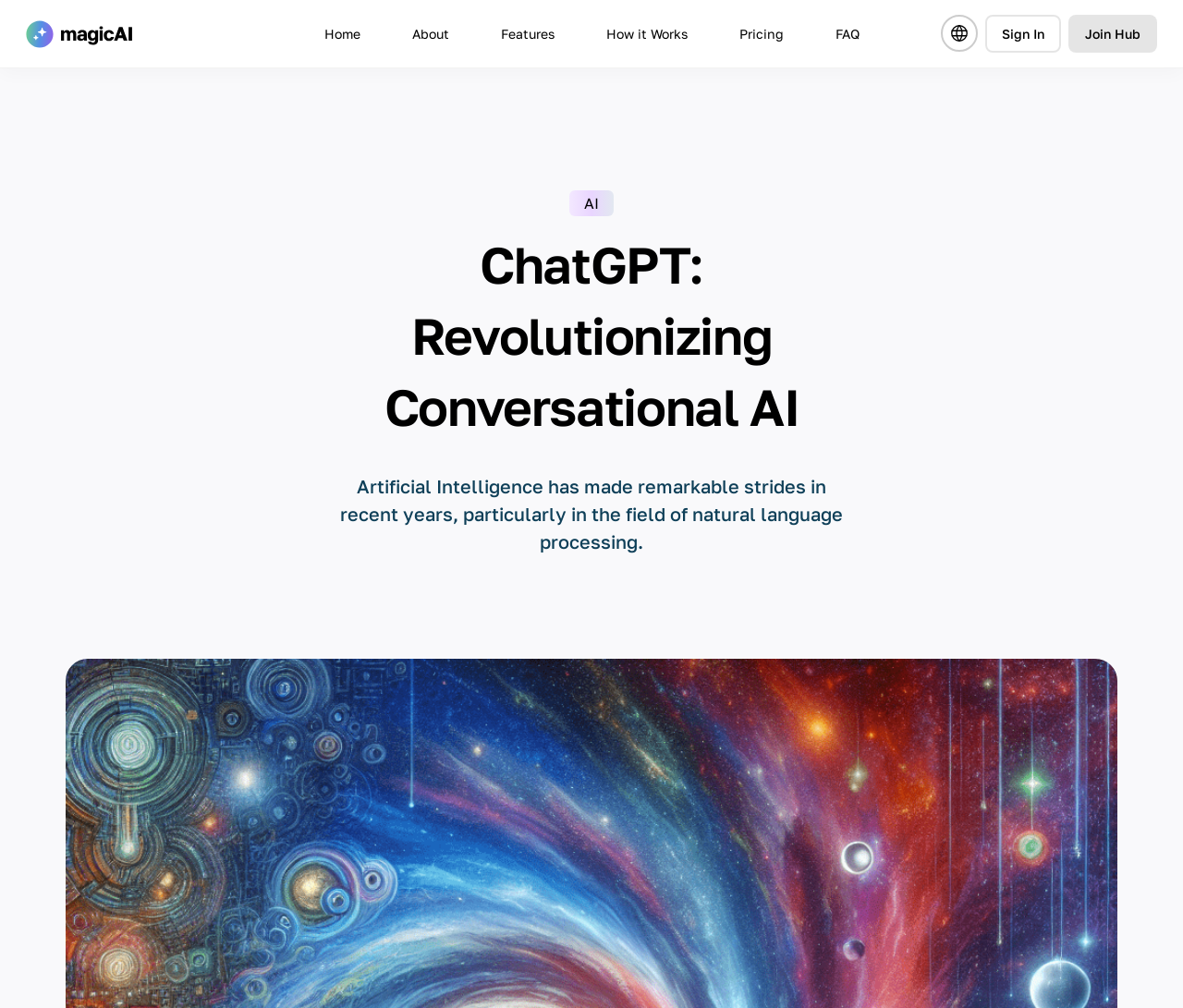Please find the bounding box coordinates of the element that you should click to achieve the following instruction: "Switch to English language". The coordinates should be presented as four float numbers between 0 and 1: [left, top, right, bottom].

[0.713, 0.116, 0.827, 0.159]